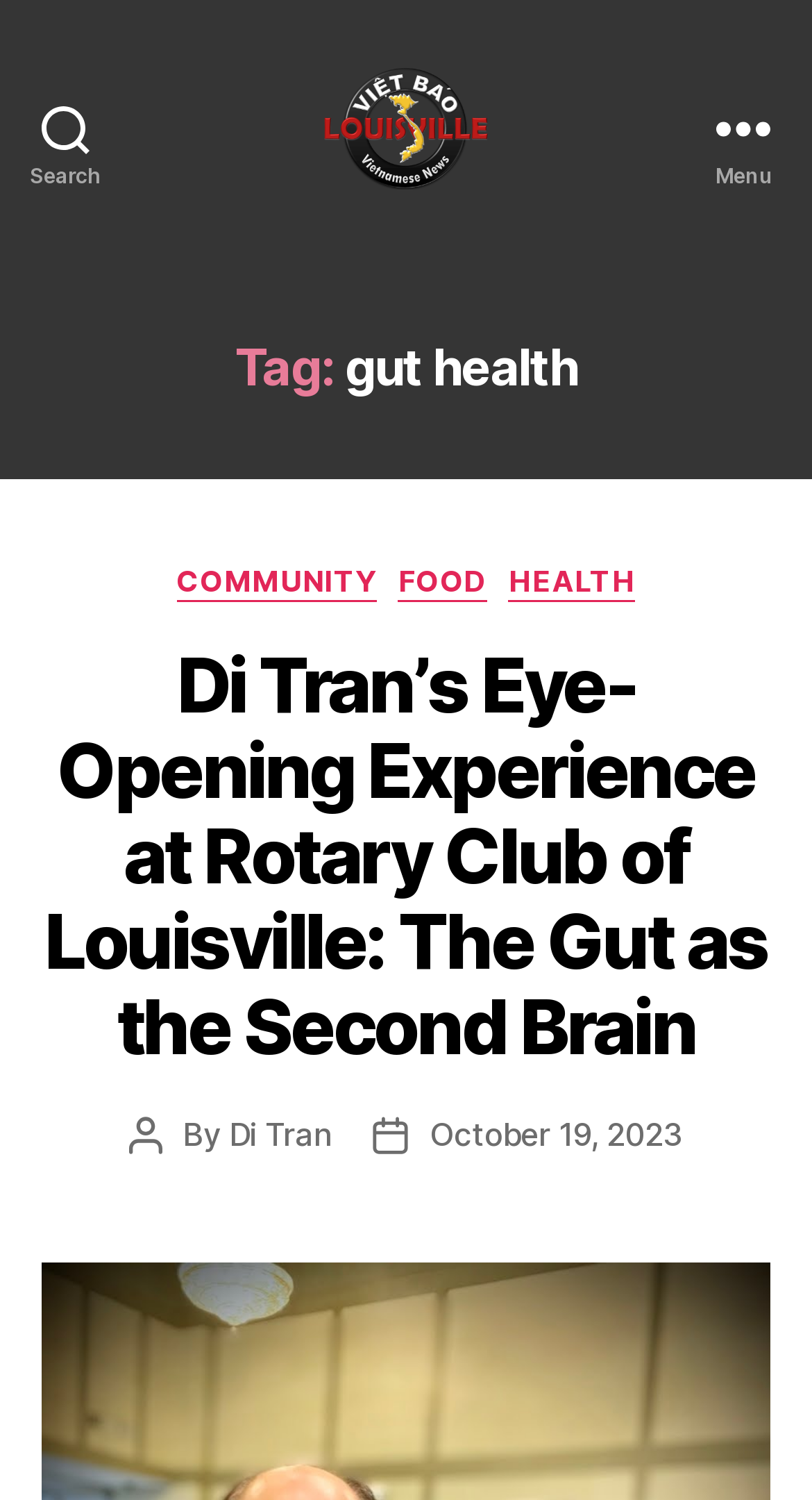What is the category of the first article?
Analyze the screenshot and provide a detailed answer to the question.

By looking at the categories section, I can see that the first article is categorized under HEALTH, FOOD, and COMMUNITY. Since the article title mentions 'The Gut as the Second Brain', it is most likely related to HEALTH.